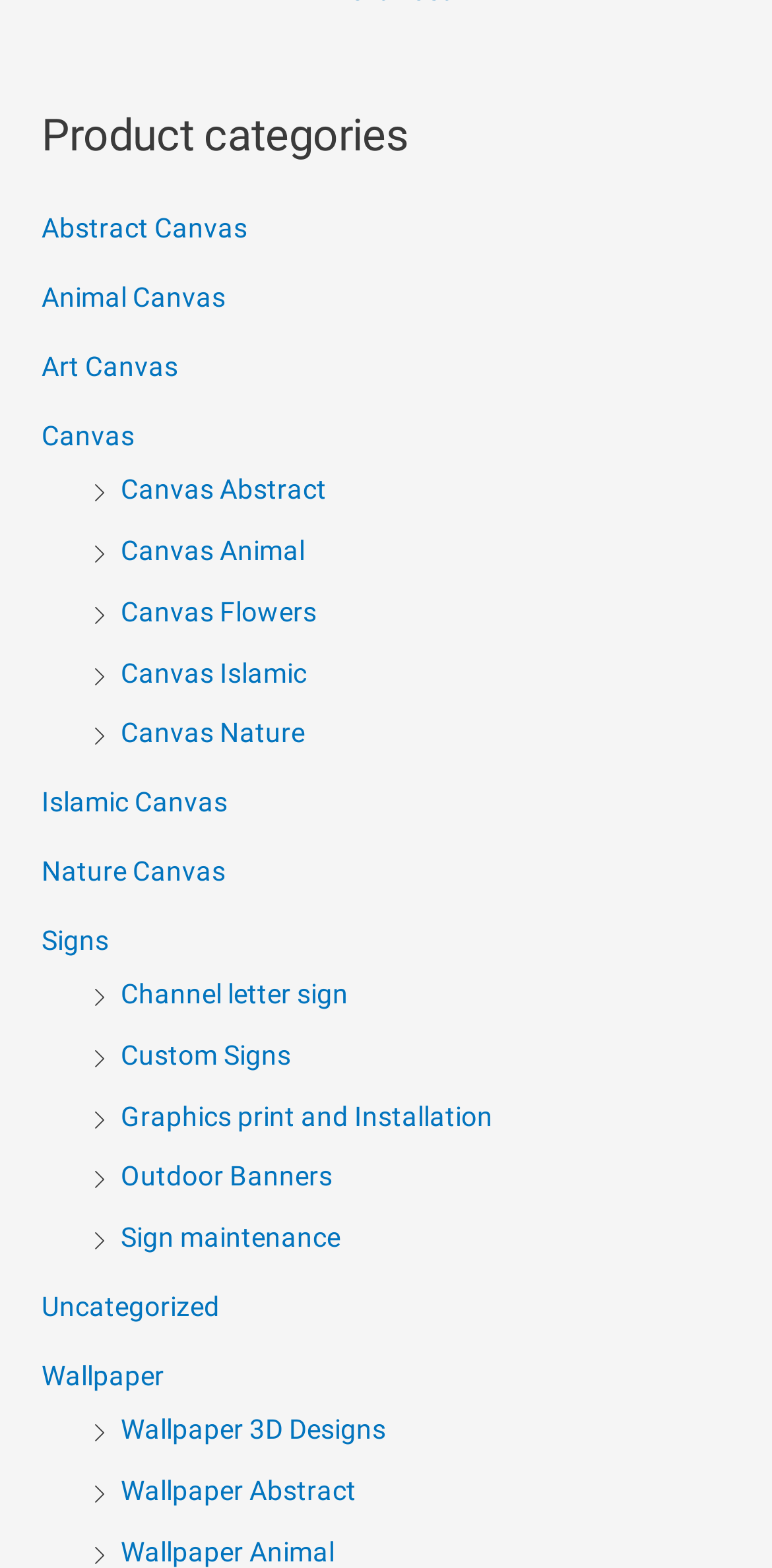Find the bounding box coordinates of the clickable area required to complete the following action: "Explore canvas art".

[0.054, 0.223, 0.231, 0.244]